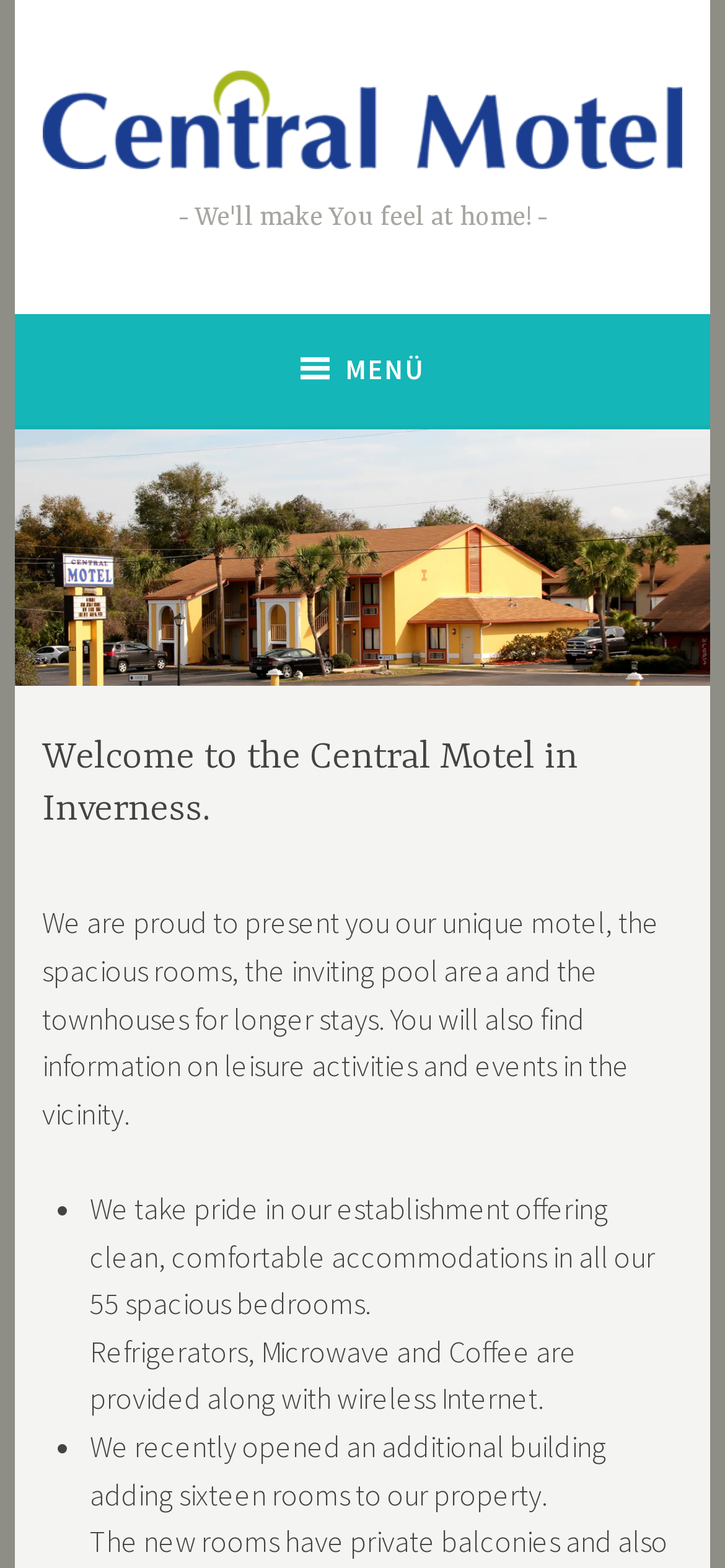Extract the top-level heading from the webpage and provide its text.

Welcome to the Central Motel in Inverness.